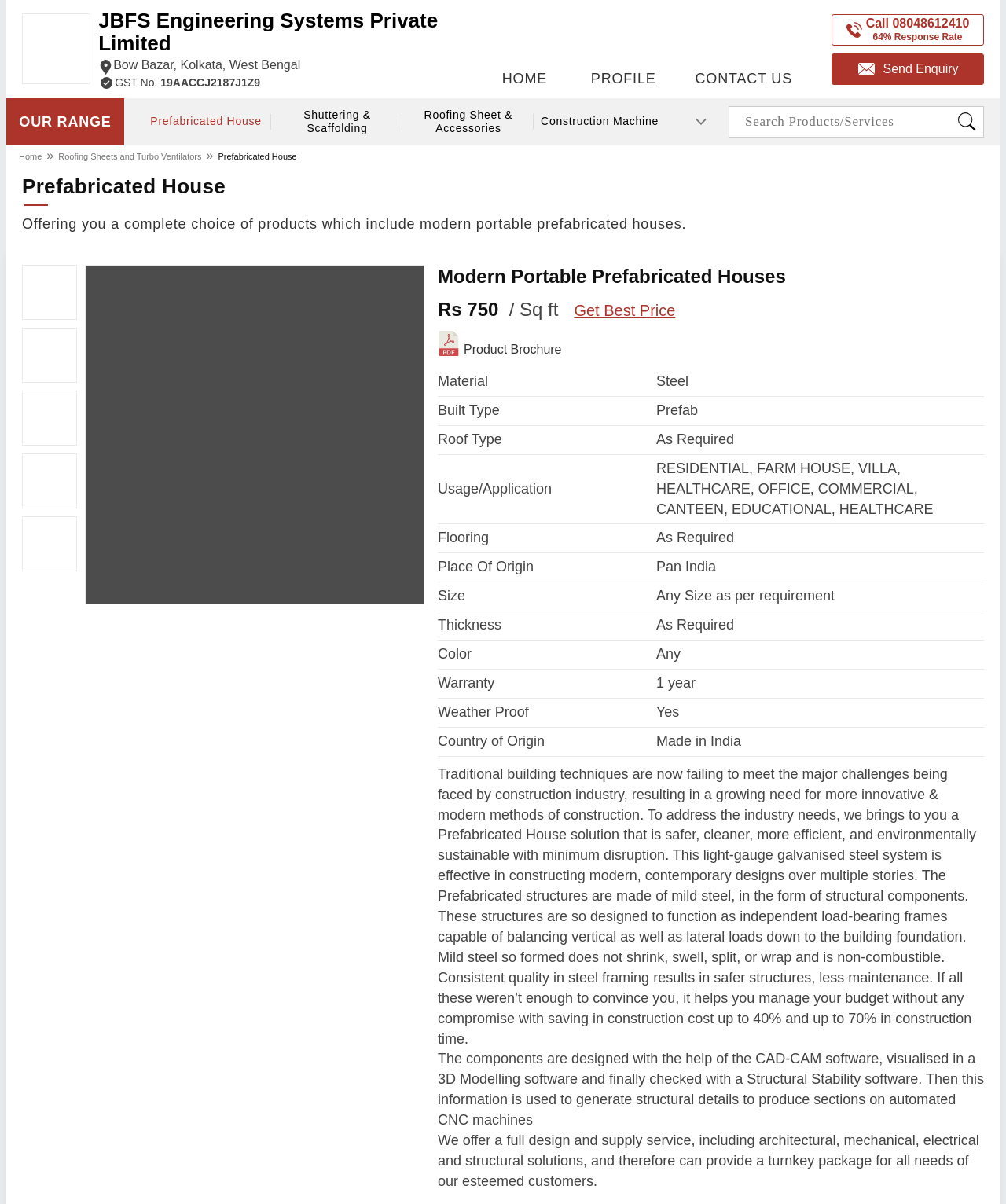Determine the bounding box coordinates of the clickable area required to perform the following instruction: "Call the company". The coordinates should be represented as four float numbers between 0 and 1: [left, top, right, bottom].

[0.861, 0.013, 0.964, 0.024]